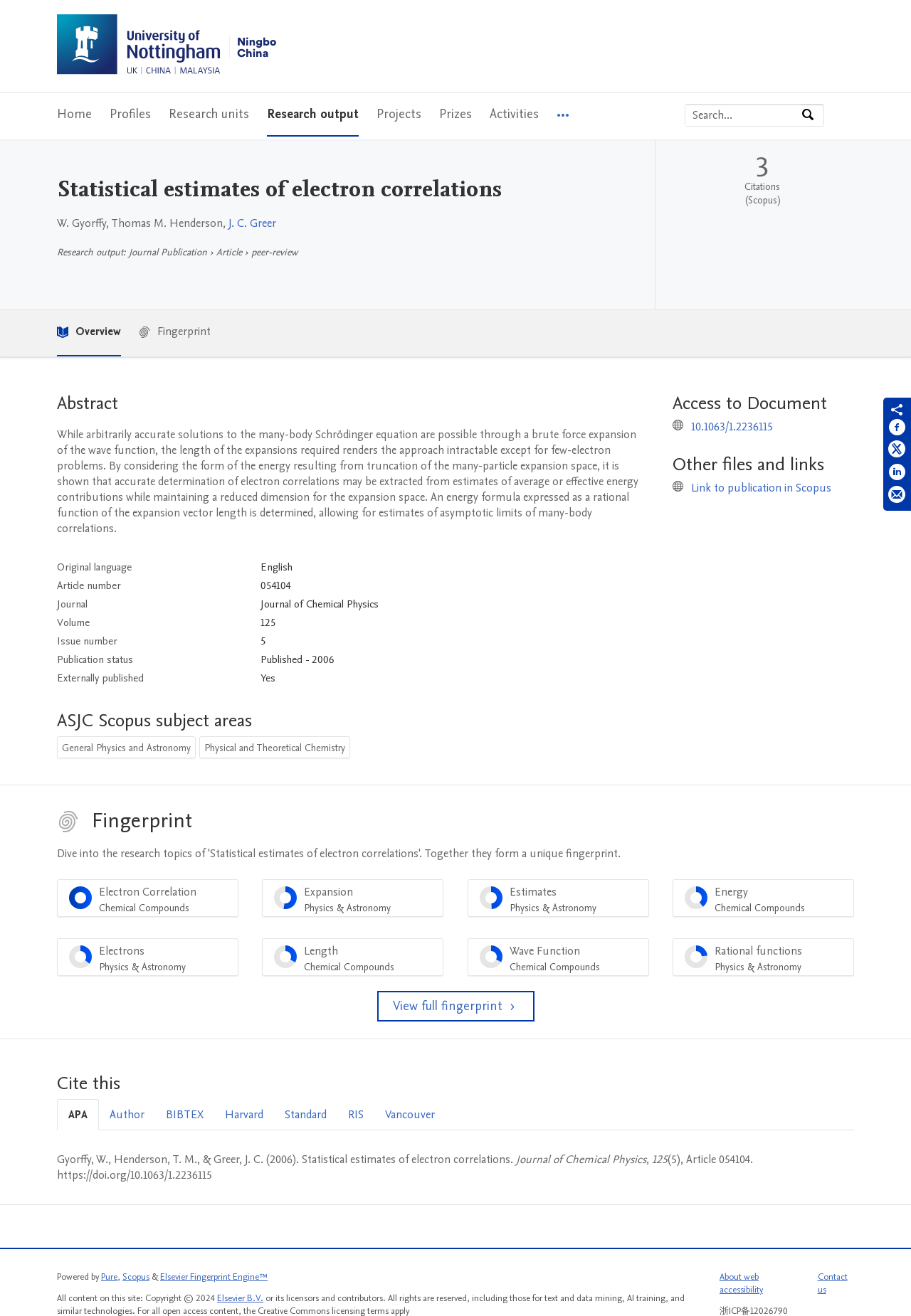Please examine the image and answer the question with a detailed explanation:
What is the name of the journal where the article was published?

I found the name of the journal by looking at the table with the article details, specifically the row with the header 'Journal' and the cell with the text 'Journal of Chemical Physics'.